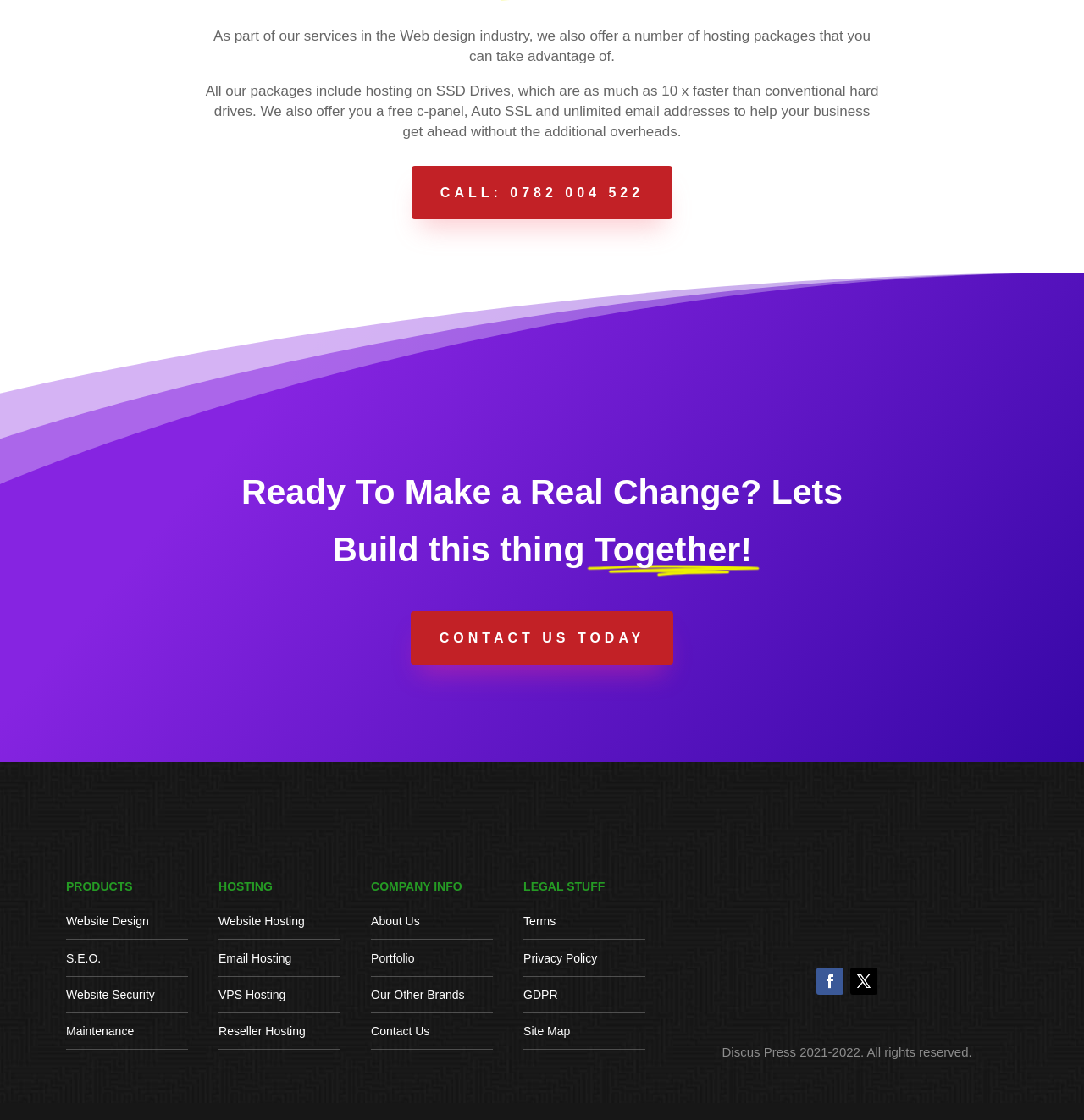Please look at the image and answer the question with a detailed explanation: What is the company's phone number?

The phone number can be found in the link element with the text 'CALL: 0782 004 5225', which is located near the top of the webpage.